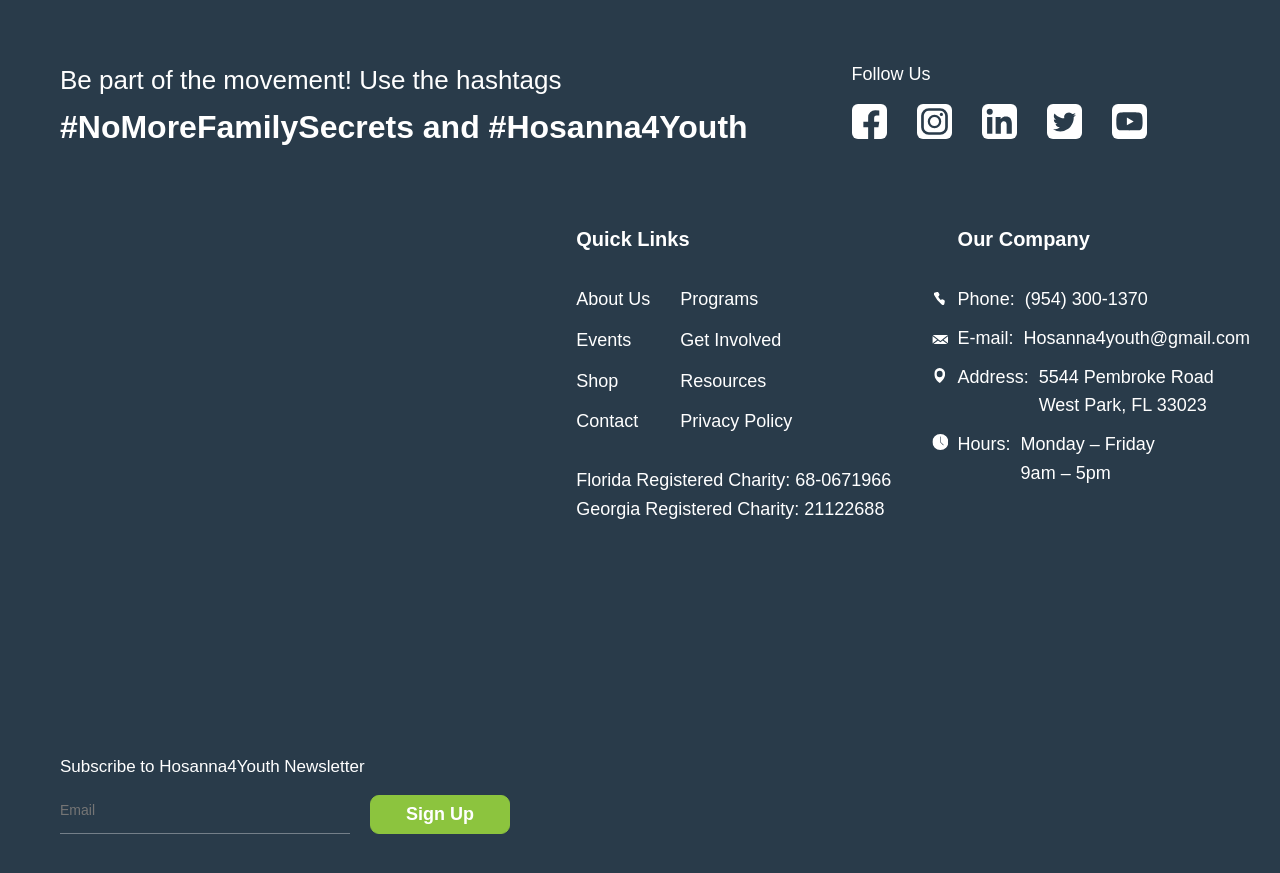What is the address of Hosanna4Youth?
Use the information from the image to give a detailed answer to the question.

I found the address by reading the text 'Address:' and the corresponding text '5544 Pembroke Road' and 'West Park, FL 33023'.